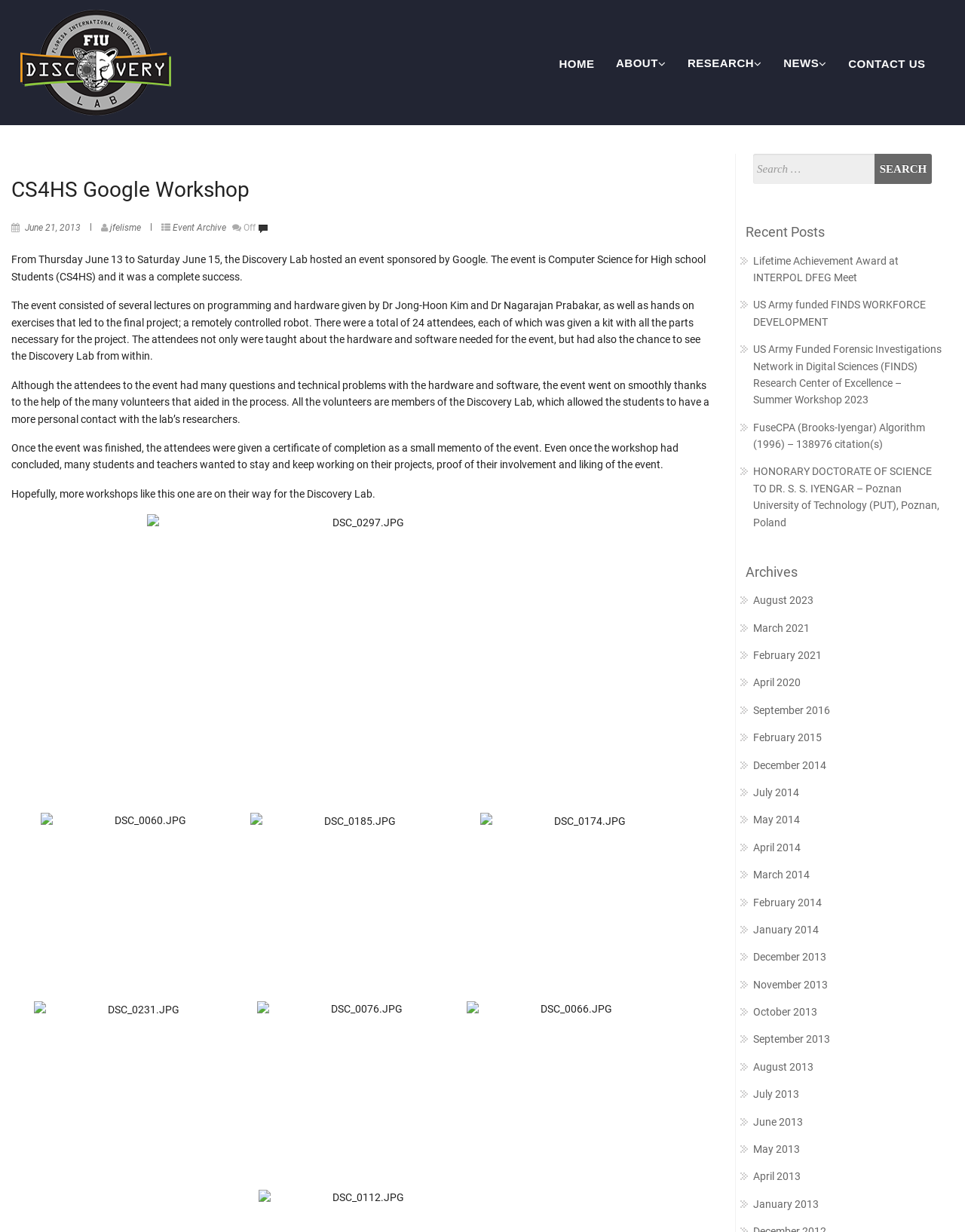Locate the bounding box coordinates of the clickable region necessary to complete the following instruction: "Click the CONTACT US link". Provide the coordinates in the format of four float numbers between 0 and 1, i.e., [left, top, right, bottom].

[0.869, 0.034, 0.969, 0.068]